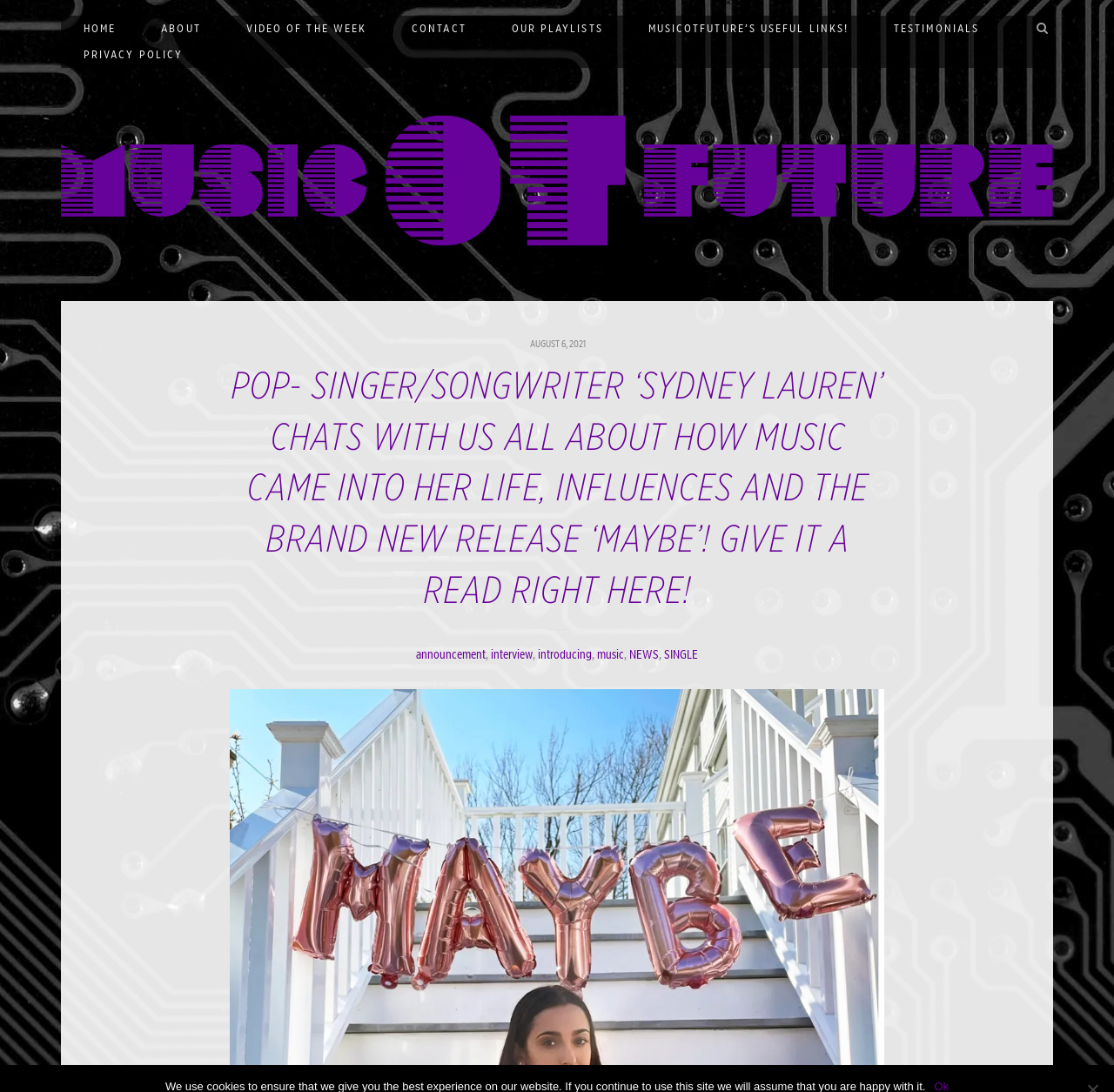Determine the main headline from the webpage and extract its text.

POP- SINGER/SONGWRITER ‘SYDNEY LAUREN’ CHATS WITH US ALL ABOUT HOW MUSIC CAME INTO HER LIFE, INFLUENCES AND THE BRAND NEW RELEASE ‘MAYBE’! GIVE IT A READ RIGHT HERE!